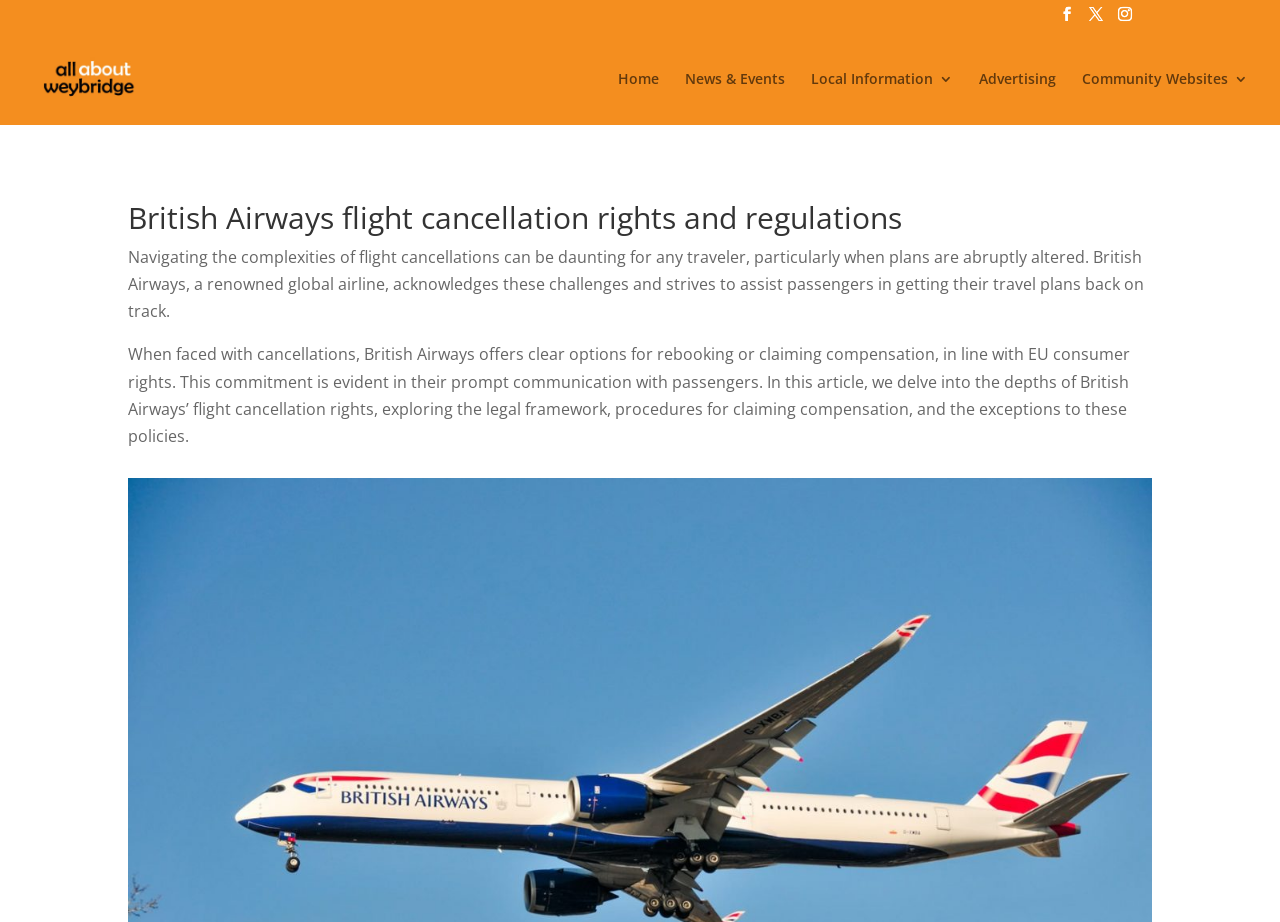Reply to the question with a single word or phrase:
What is the main topic of this article?

Flight cancellation rights